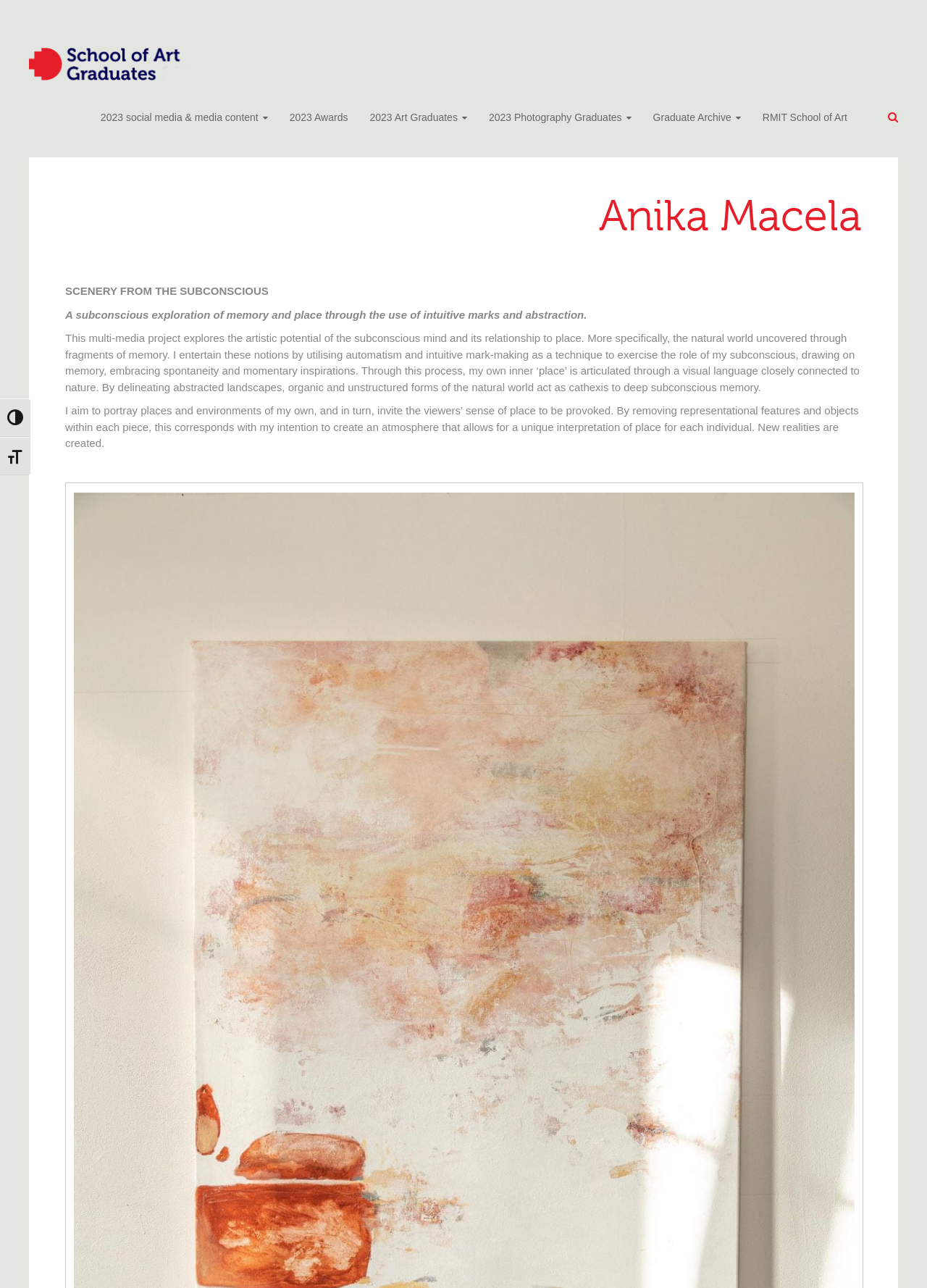Describe all the visual and textual components of the webpage comprehensively.

The webpage is about Anika Macela, a graduate of RMIT School of Art. At the top left corner, there is a "Skip to content" link, followed by two buttons, "Toggle High Contrast" and "Toggle Font size", which are positioned closely together. 

Below these elements, there is a link to "RMIT School of Art Graduates" accompanied by an image with the same name. 

On the same horizontal level, there are five links: "2023 social media & media content", "2023 Awards", "2023 Art Graduates", "2023 Photography Graduates", and "Graduate Archive", which are positioned from left to right. The last link is to "RMIT School of Art". 

Further down, there is a heading "Anika Macela" that spans almost the entire width of the page. Below the heading, there are four blocks of text. The first block is a title, "SCENERY FROM THE SUBCONSCIOUS". The second block is a brief description of the project. The third block is a longer paragraph that explains the artistic concept and process. The fourth block is another paragraph that discusses the intention behind the artwork. There is also a small, empty block of text at the end.